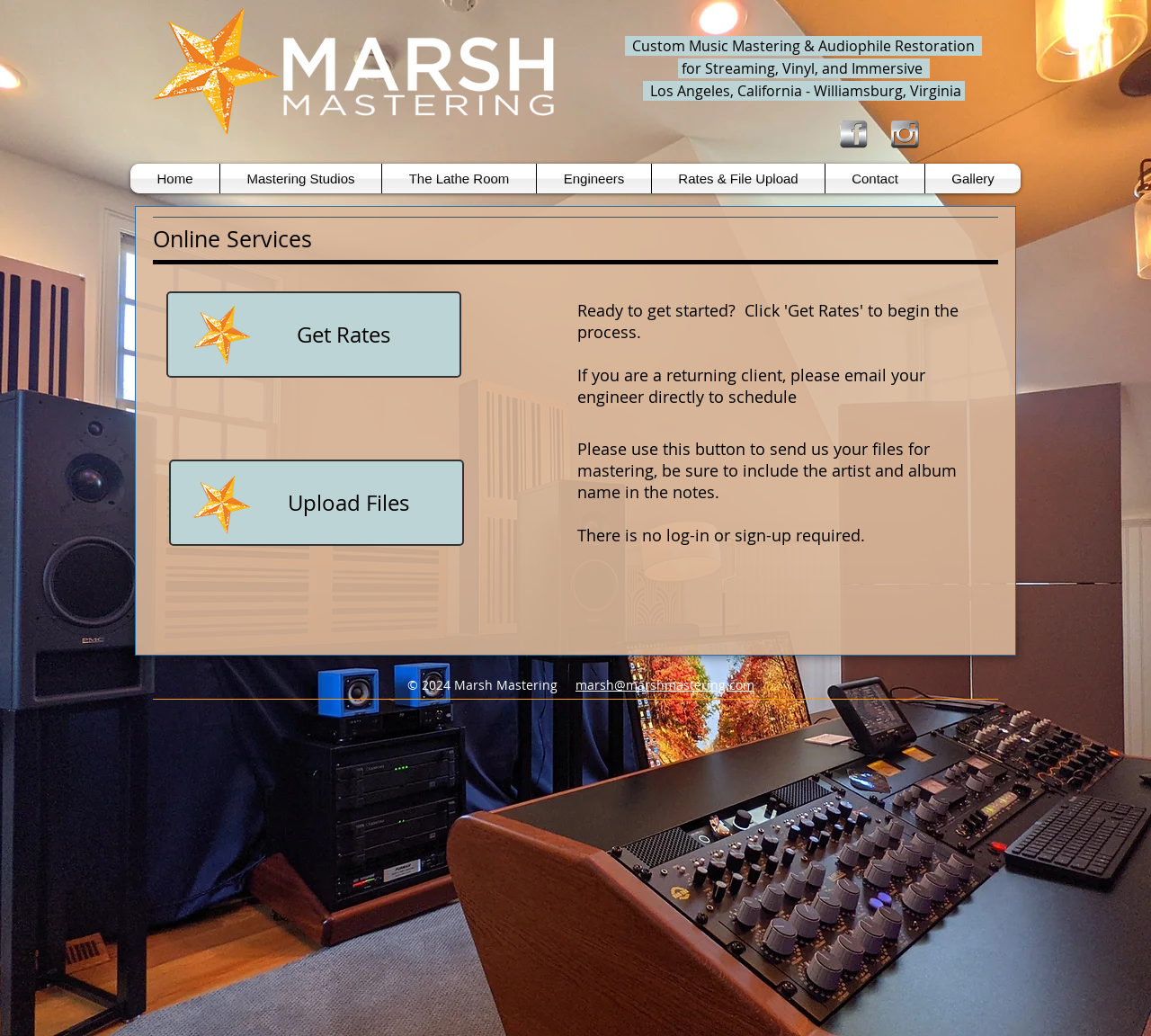Create a detailed summary of the webpage's content and design.

The webpage is an online platform for Marsh Mastering, a music mastering and audiophile restoration service. At the top left, there is a logo of Marsh Mastering, accompanied by a heading that describes the service as "Custom Music Mastering & Audiophile Restoration for Streaming, Vinyl, and Immersive in Los Angeles, California - Williamsburg, Virginia". 

To the right of the logo, there is a social bar with two social media links, one for an unspecified platform and another for Instagram. Below the social bar, there is a navigation menu with links to various sections of the website, including Home, Mastering Studios, The Lathe Room, Engineers, Rates & File Upload, Contact, and Gallery.

The main content of the webpage is divided into three sections. The first section has a heading "Online Services" and provides links to get rates, upload files, and pay for a session. The second section has a heading "Get Rates" and a link to get rates. The third section has a heading "Upload Files" and a link to upload files.

Below these sections, there is a paragraph of text that explains the process of getting started with Marsh Mastering, including clicking on the "Get Rates" button to begin and emailing engineers directly for returning clients. Another paragraph explains how to use the upload files feature, including the requirement to include artist and album names in the notes.

At the bottom of the webpage, there is a footer section with copyright information, the company name, and a contact email address.